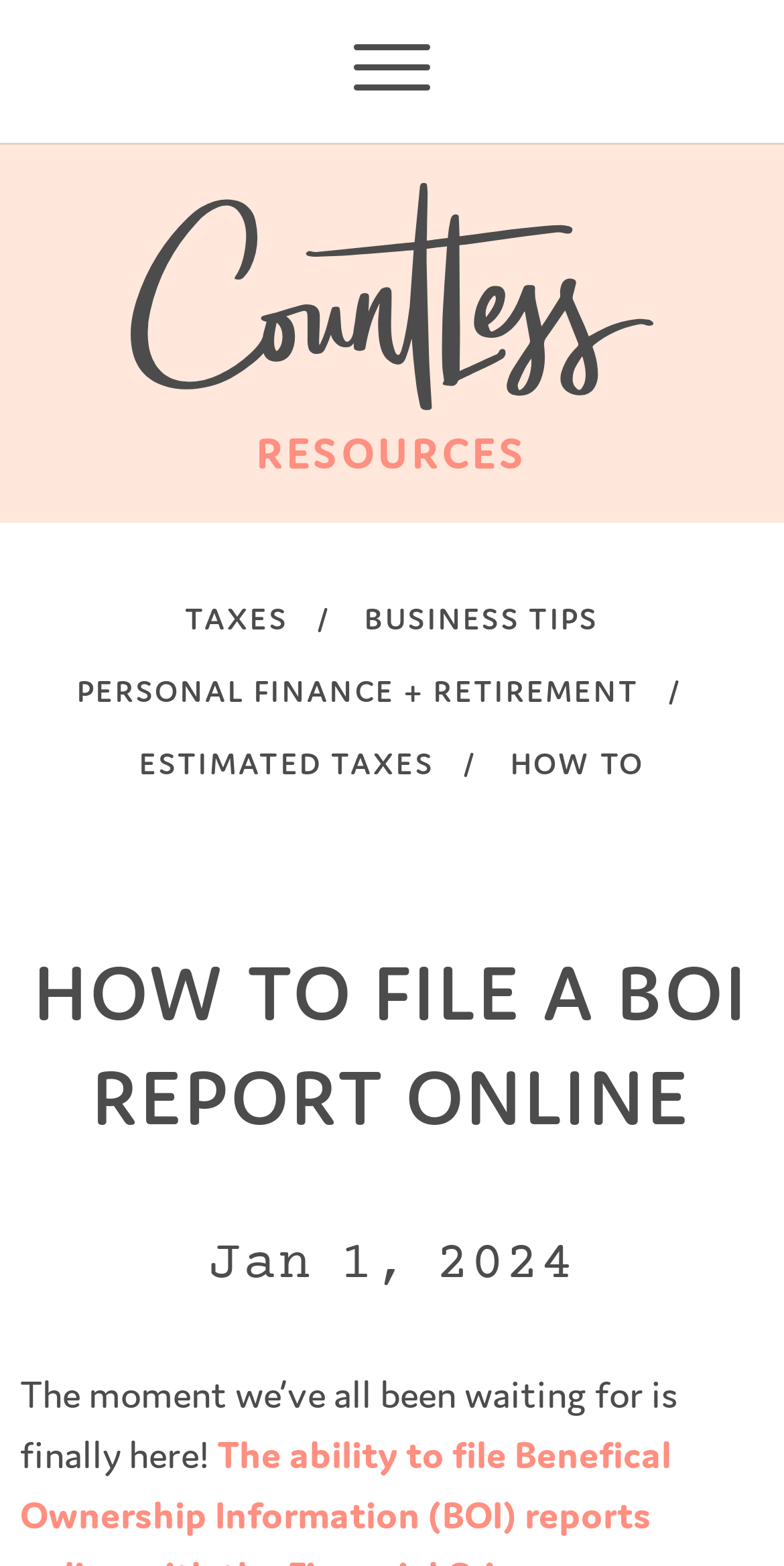Identify the bounding box for the UI element that is described as follows: "Taxes".

[0.236, 0.386, 0.367, 0.406]